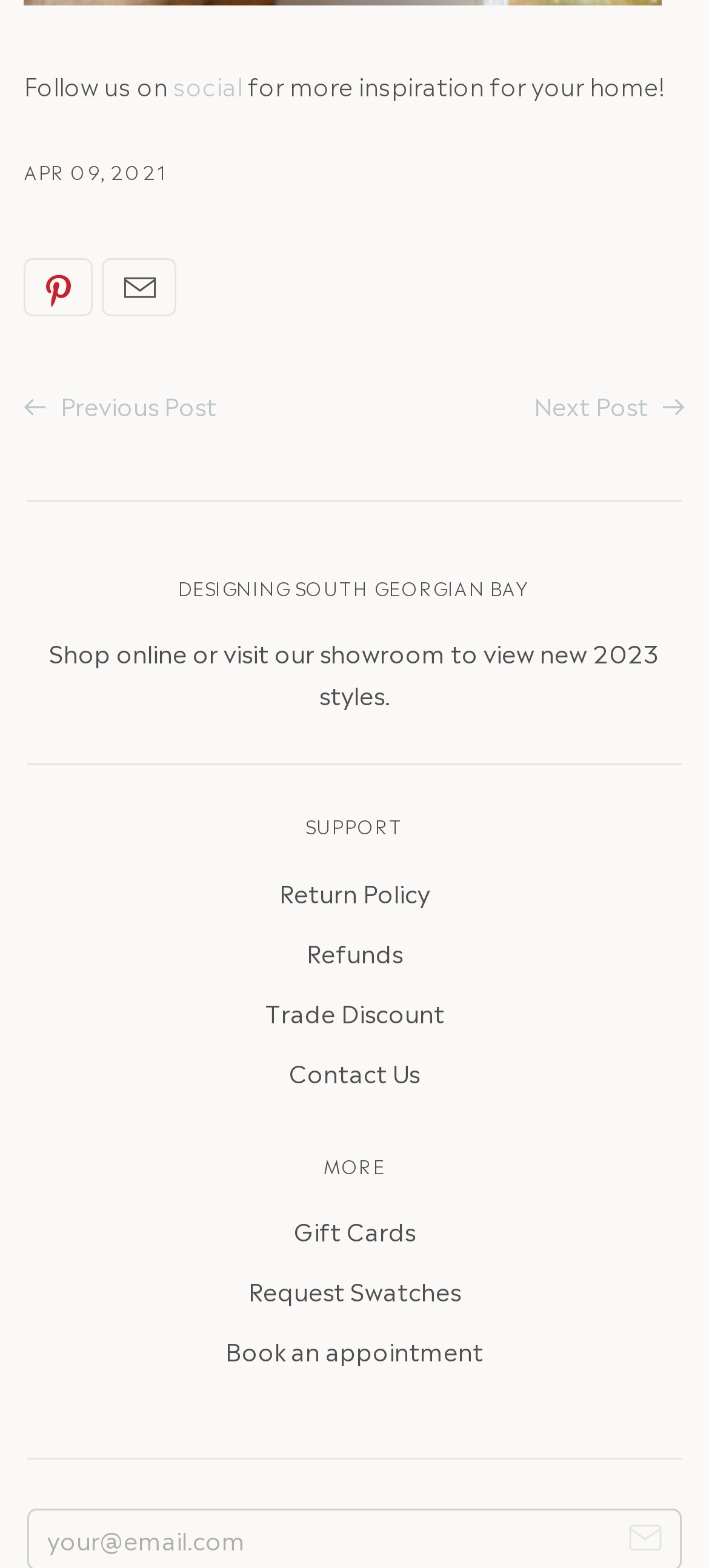Identify the bounding box coordinates of the clickable region required to complete the instruction: "Book an appointment". The coordinates should be given as four float numbers within the range of 0 and 1, i.e., [left, top, right, bottom].

[0.318, 0.85, 0.682, 0.872]